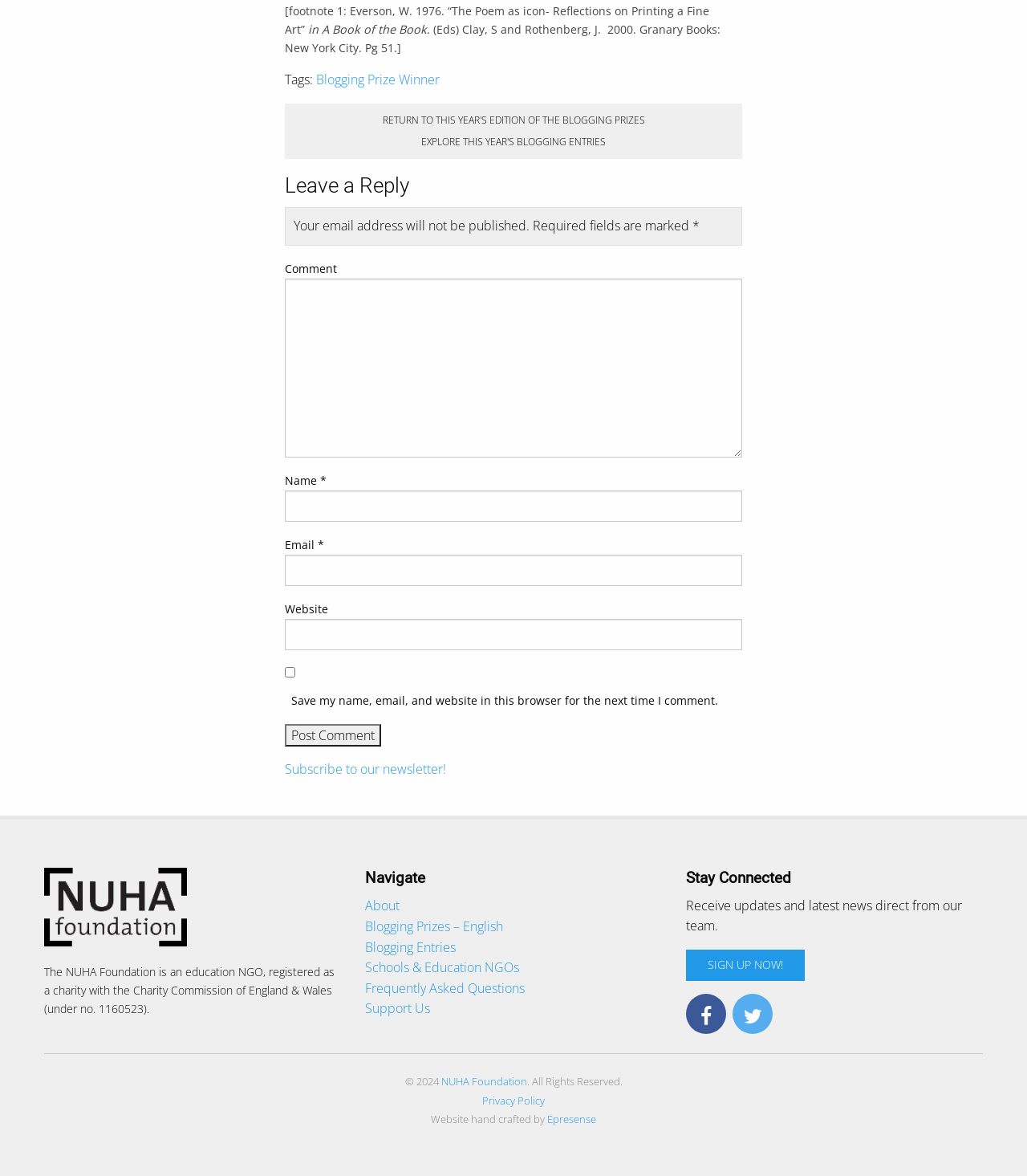How many links are there in the 'Navigate' section?
Please provide a detailed answer to the question.

The 'Navigate' section is located in the footer section of the webpage, and it contains links to 'About', 'Blogging Prizes – English', 'Blogging Entries', 'Schools & Education NGOs', 'Frequently Asked Questions', and 'Support Us'. Therefore, there are 6 links in the 'Navigate' section.